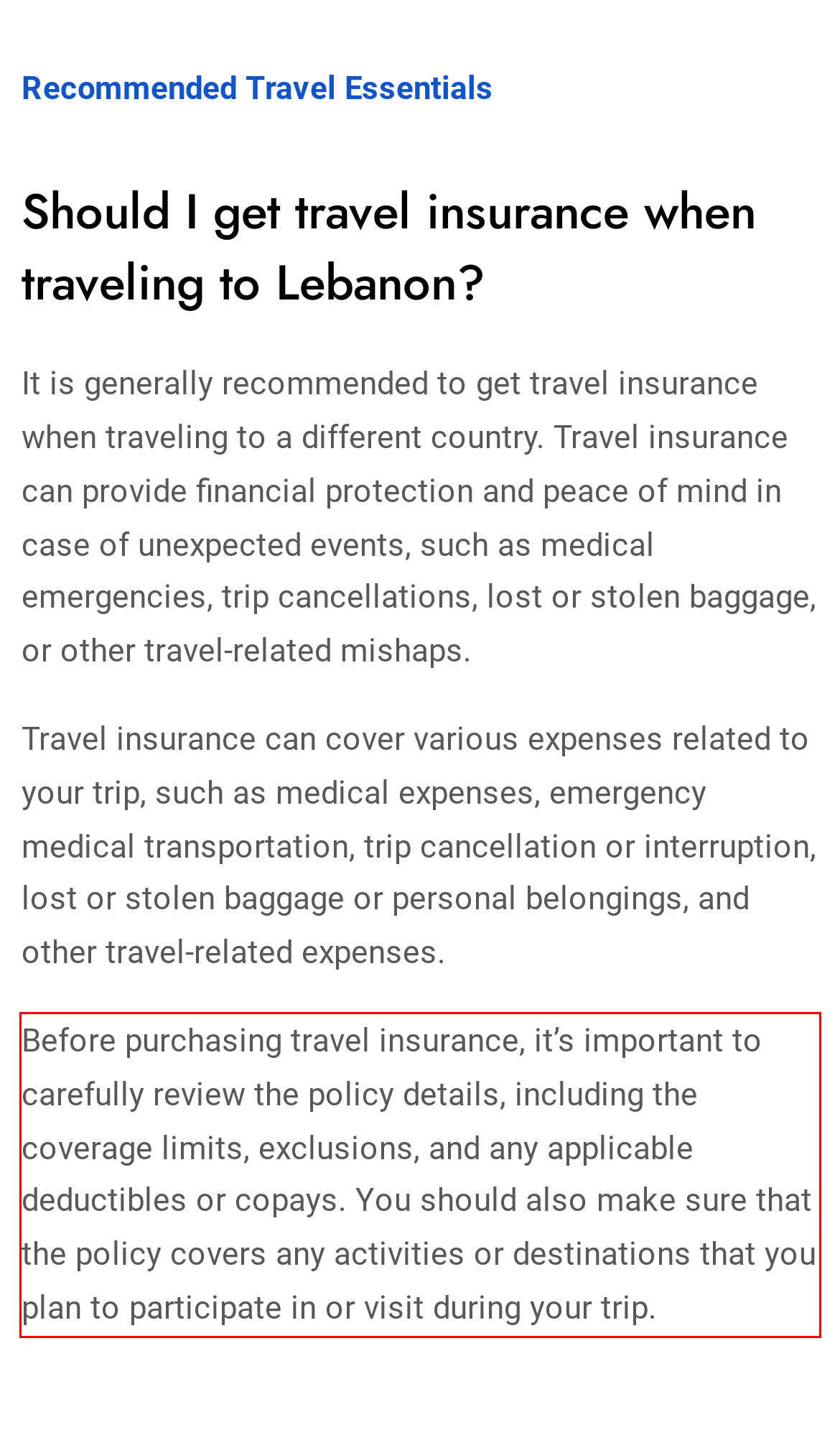Please extract the text content within the red bounding box on the webpage screenshot using OCR.

Before purchasing travel insurance, it’s important to carefully review the policy details, including the coverage limits, exclusions, and any applicable deductibles or copays. You should also make sure that the policy covers any activities or destinations that you plan to participate in or visit during your trip.